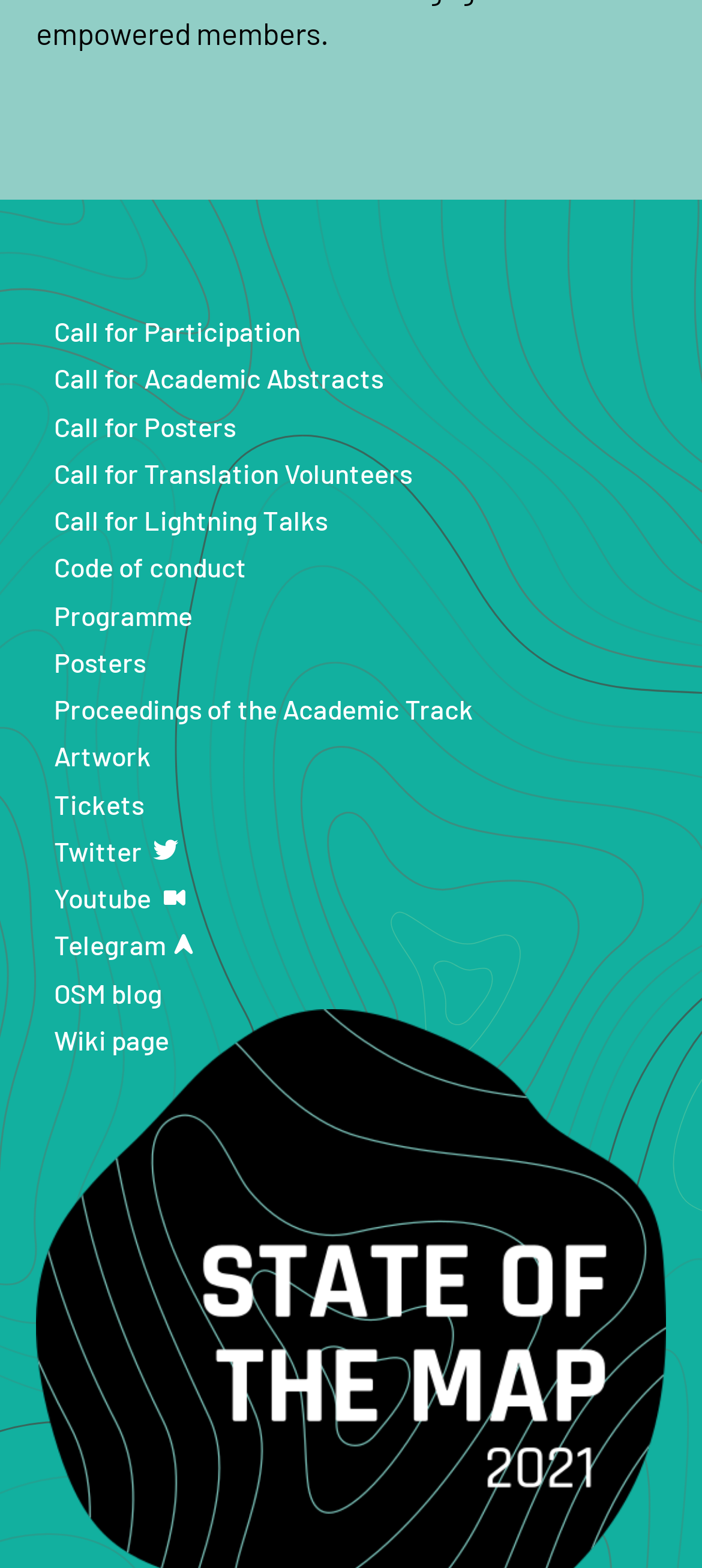Can you show the bounding box coordinates of the region to click on to complete the task described in the instruction: "Check the programme"?

[0.077, 0.377, 0.923, 0.407]